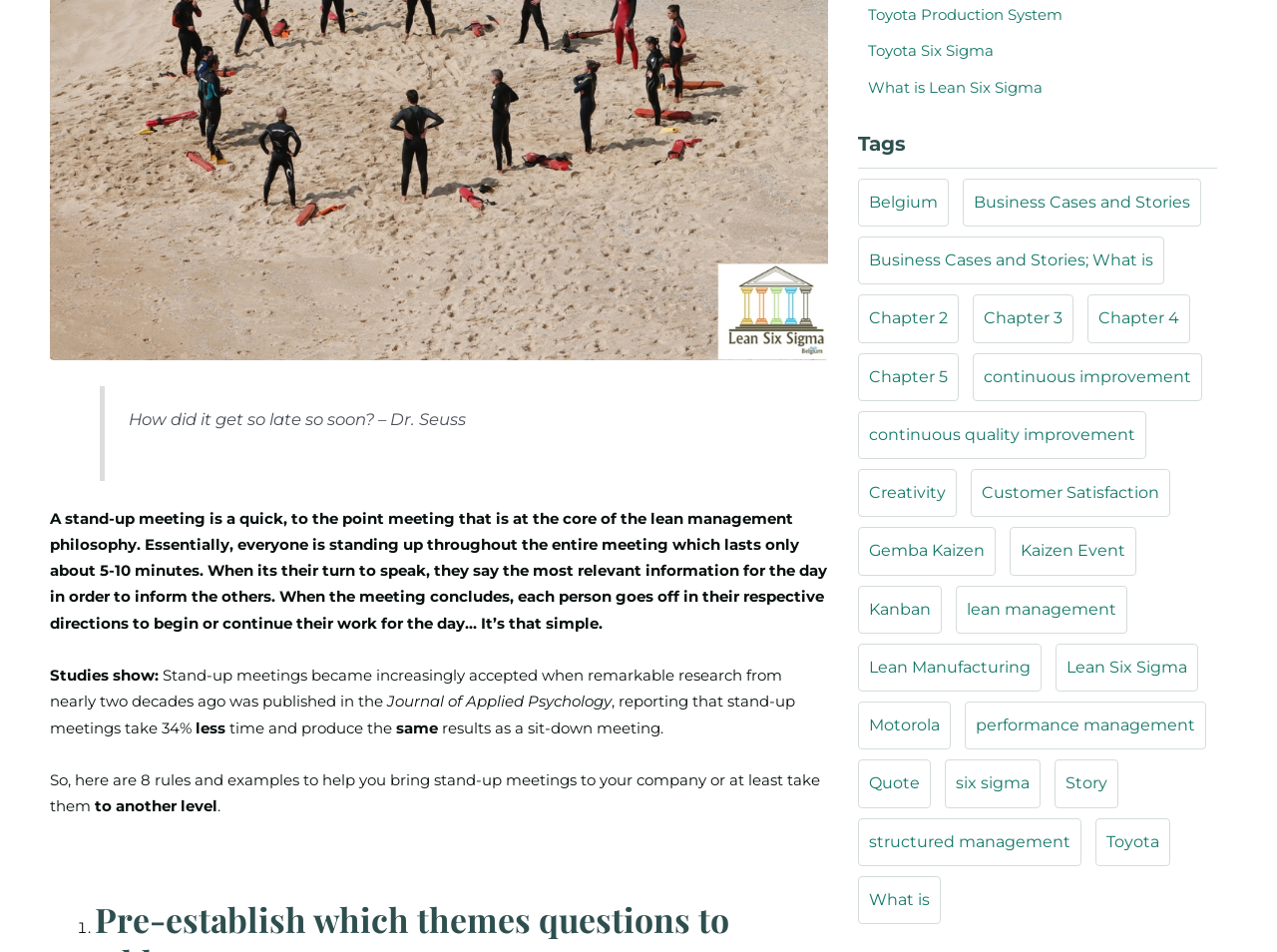Provide the bounding box coordinates of the HTML element described by the text: "lean management". The coordinates should be in the format [left, top, right, bottom] with values between 0 and 1.

[0.748, 0.615, 0.883, 0.665]